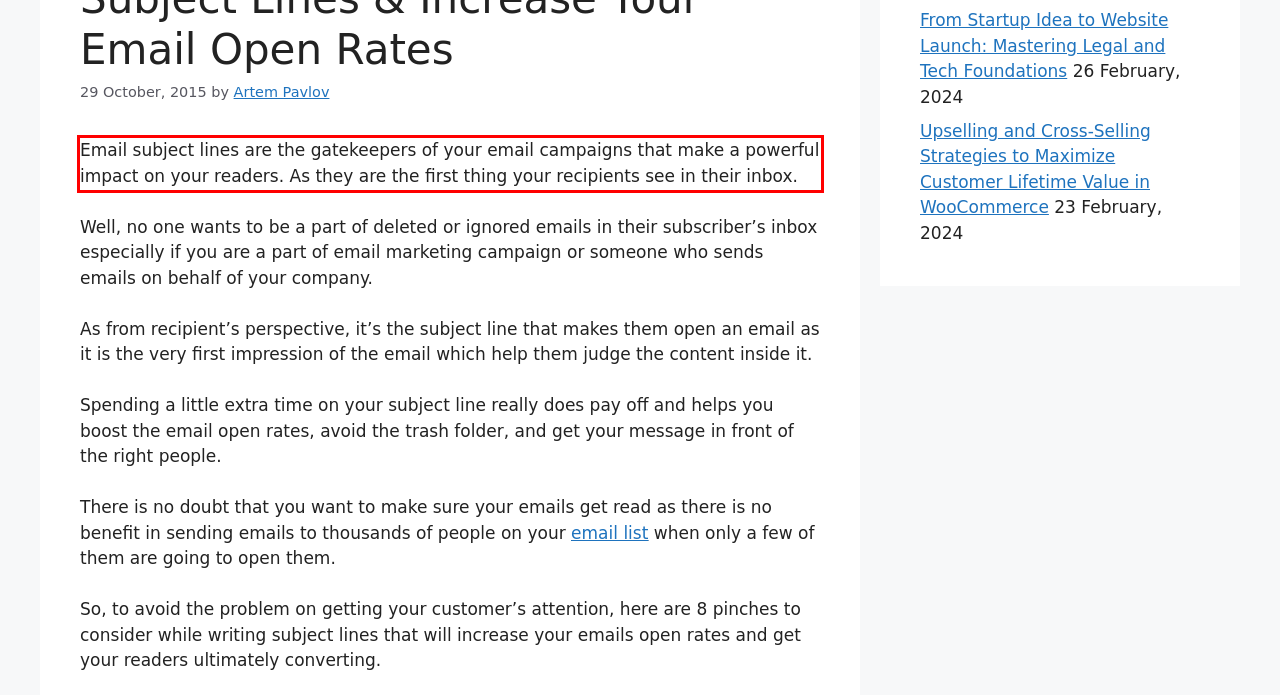With the given screenshot of a webpage, locate the red rectangle bounding box and extract the text content using OCR.

Email subject lines are the gatekeepers of your email campaigns that make a powerful impact on your readers. As they are the first thing your recipients see in their inbox.